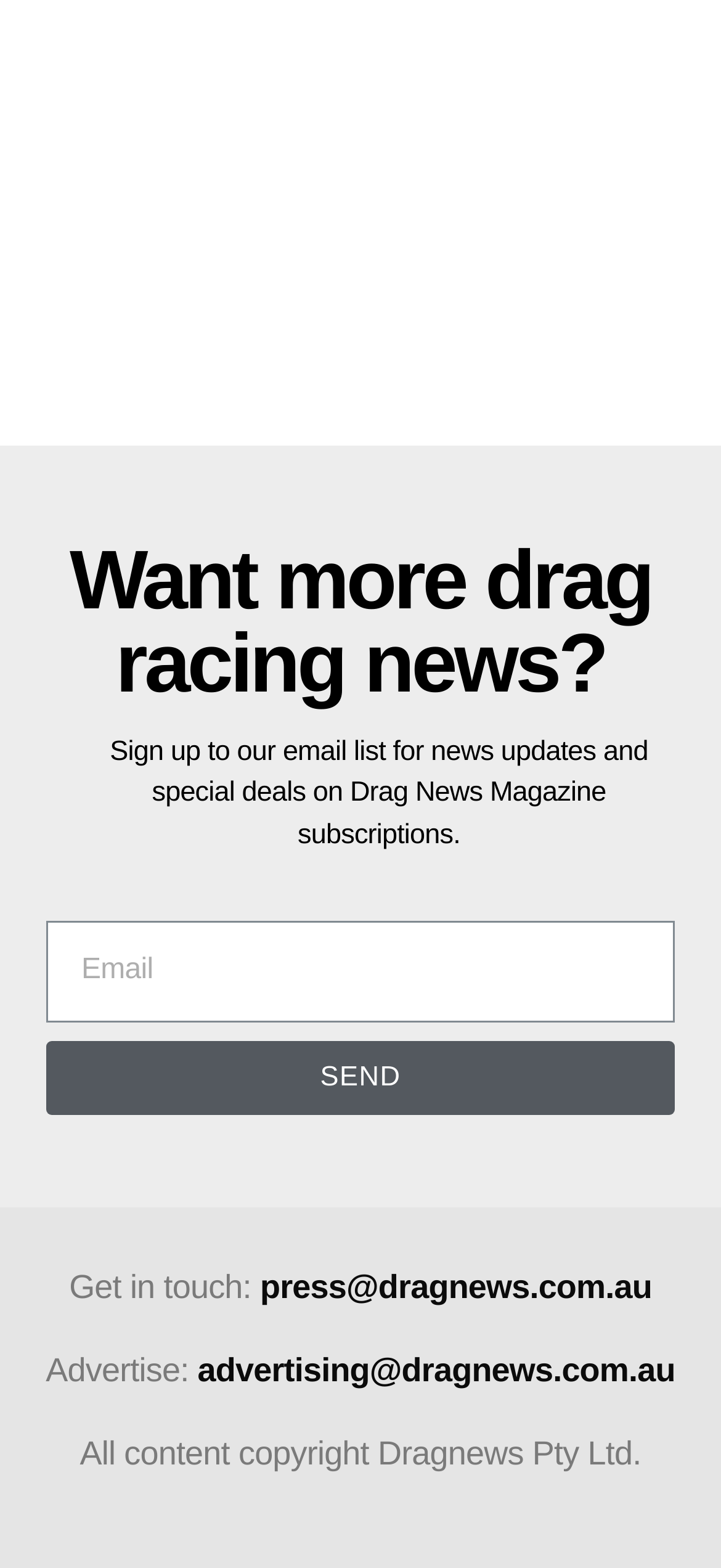Give a one-word or one-phrase response to the question:
How can one get in touch with Drag News?

Via email